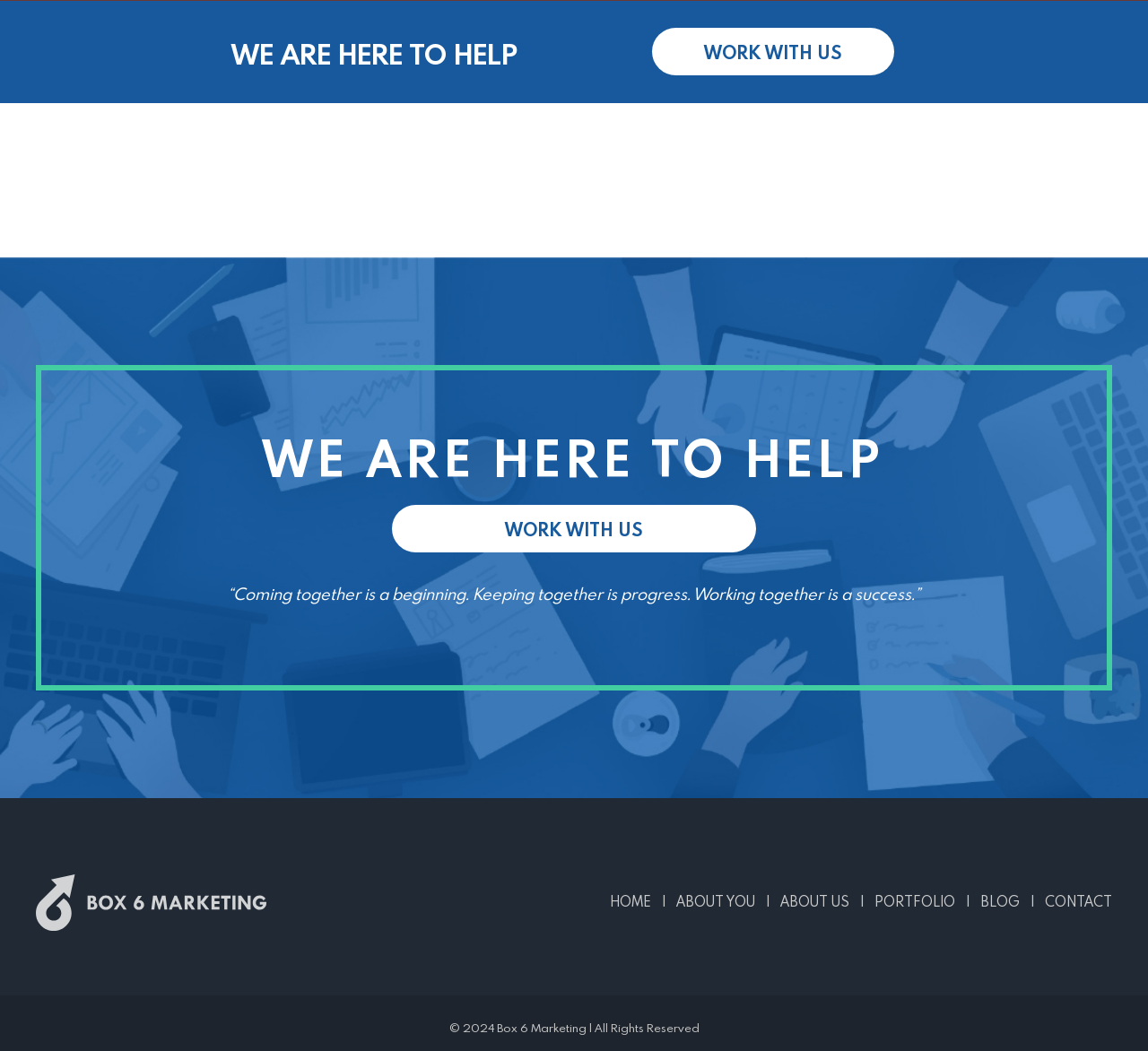What is the quote displayed on the webpage?
Provide a fully detailed and comprehensive answer to the question.

I found a StaticText element with the quote '“Coming together is a beginning. Keeping together is progress. Working together is a success.”' at coordinates [0.198, 0.555, 0.802, 0.575]. This quote is likely displayed prominently on the webpage.